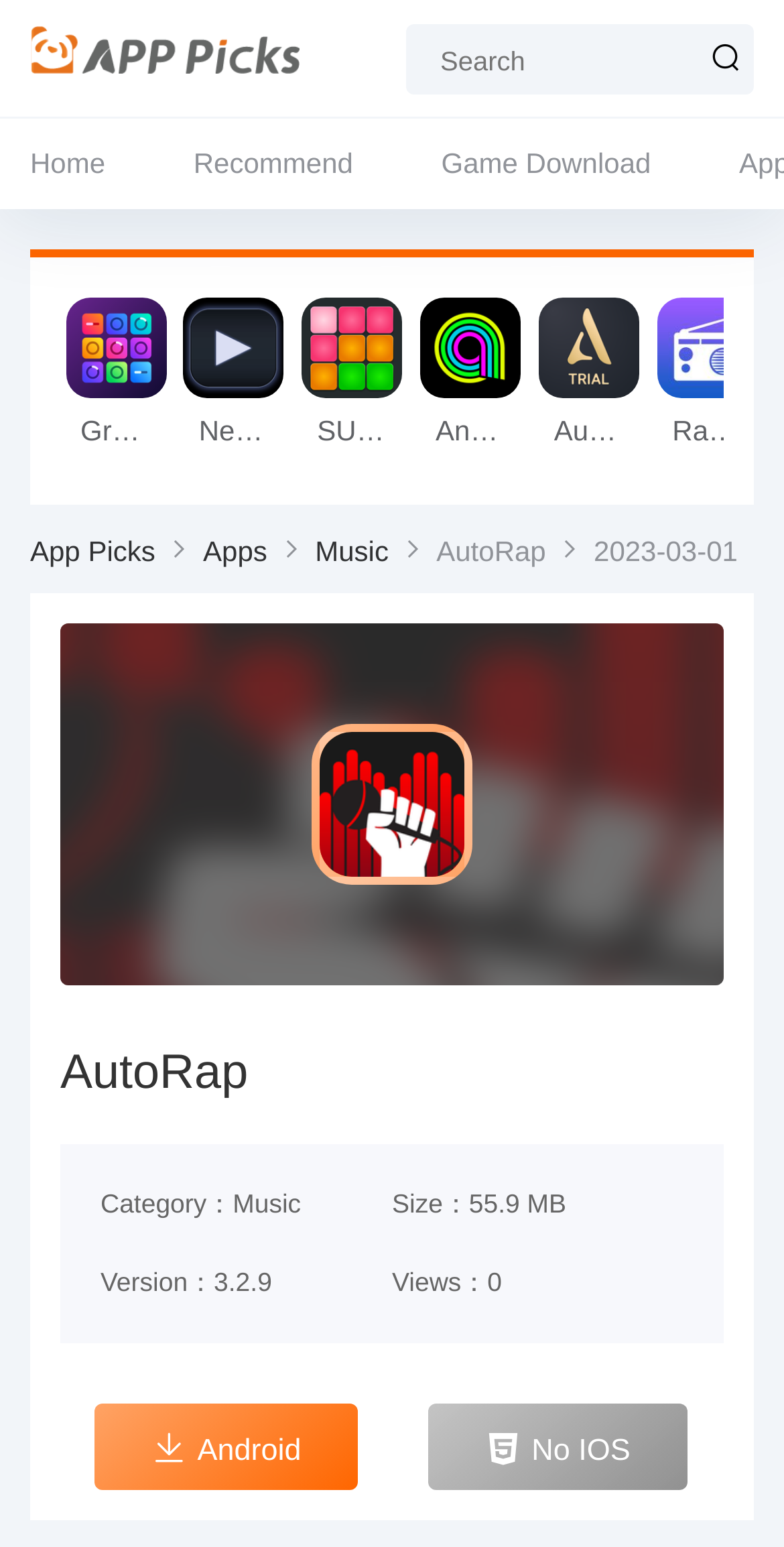Write an exhaustive caption that covers the webpage's main aspects.

The webpage appears to be a download page for the AutoRap app, with a focus on music and rap. At the top, there is a search bar with a magnifying glass icon on the right side. Below the search bar, there are several navigation links, including "Home", "Recommend", and "Game Download".

The main content of the page is a list of app recommendations, each with an image and a link to download. There are 9 app recommendations in total, including Groovepad, Neutron Music Player, SUPER PADS DJ, Anghami, Audio Evolution Mobile TRIAL, and Radio FM. Each app has two links, one with a smaller image and one with a larger image.

On the right side of the page, there is a section with information about the AutoRap app, including its category, size, version, and number of views. There is also a link to download the app for Android, and a note indicating that it is not available for IOS.

At the very top of the page, there is a link to "App Picks" with a small image, and a larger image of the AutoRap app logo below it. The page also has a header with the title "AutoRap 3.2.9 Android APK or IOS Download - App Picks".